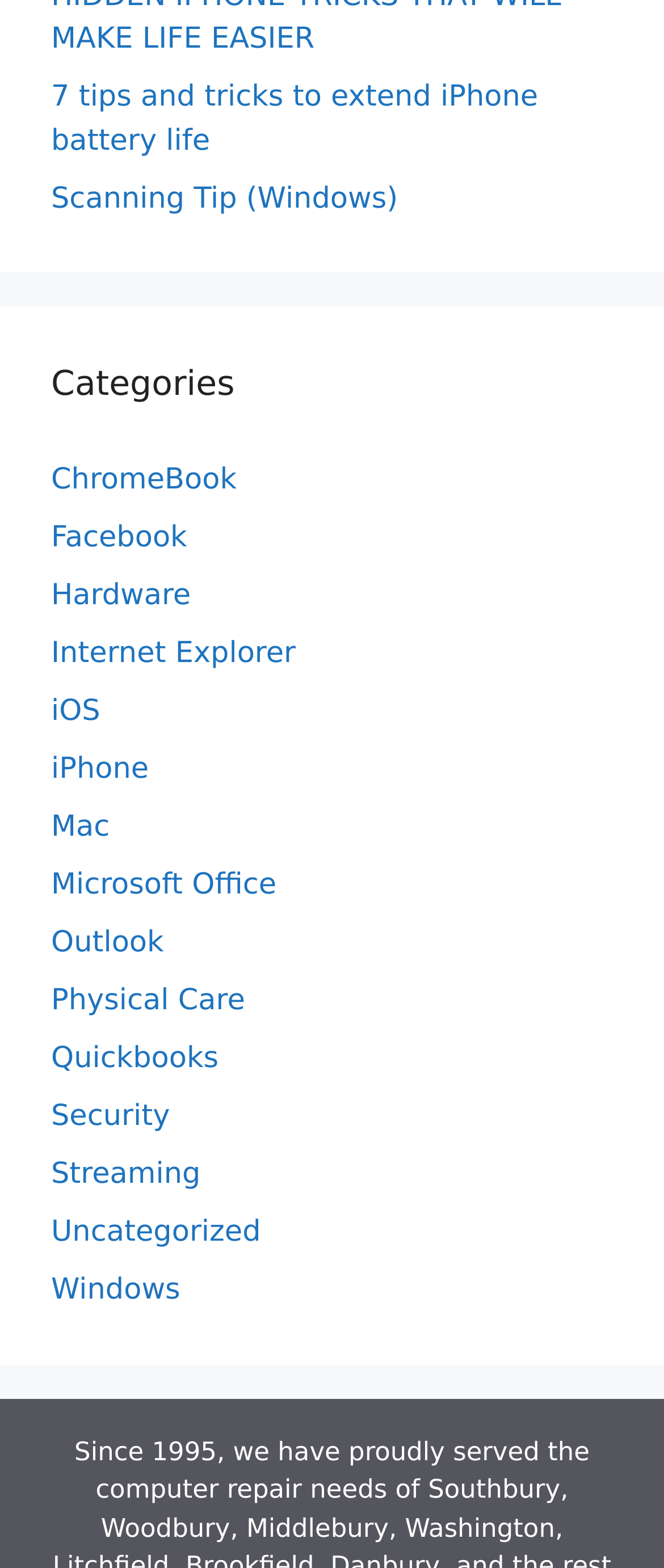Is there a category for Windows?
Look at the image and answer with only one word or phrase.

Yes